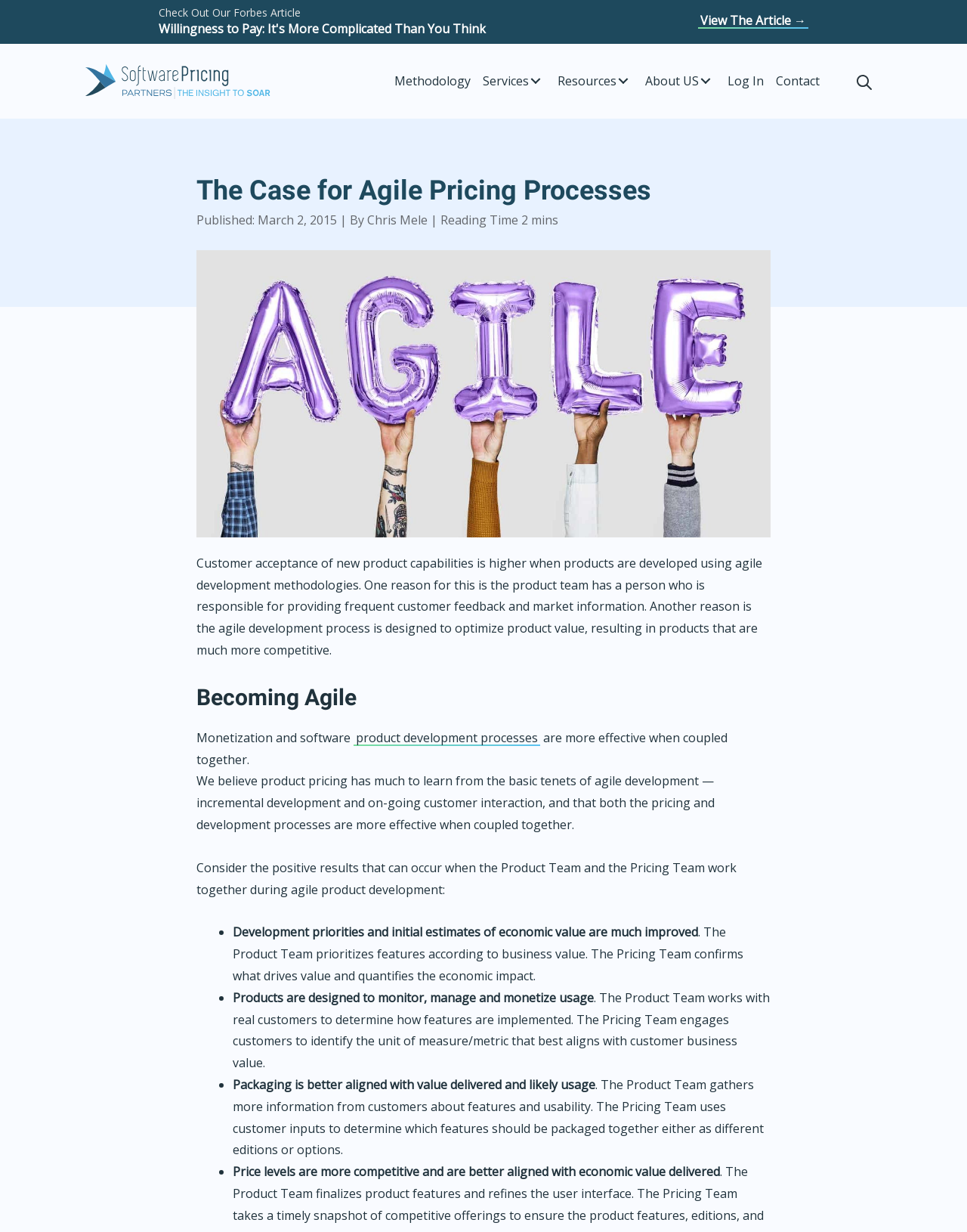Locate the bounding box coordinates of the clickable area to execute the instruction: "Click the 'Ingevity: AltaVeg® - Vegetable Oil-based Fatty Acids and Mixed Acids for Adjuvant Formulation' link". Provide the coordinates as four float numbers between 0 and 1, represented as [left, top, right, bottom].

None